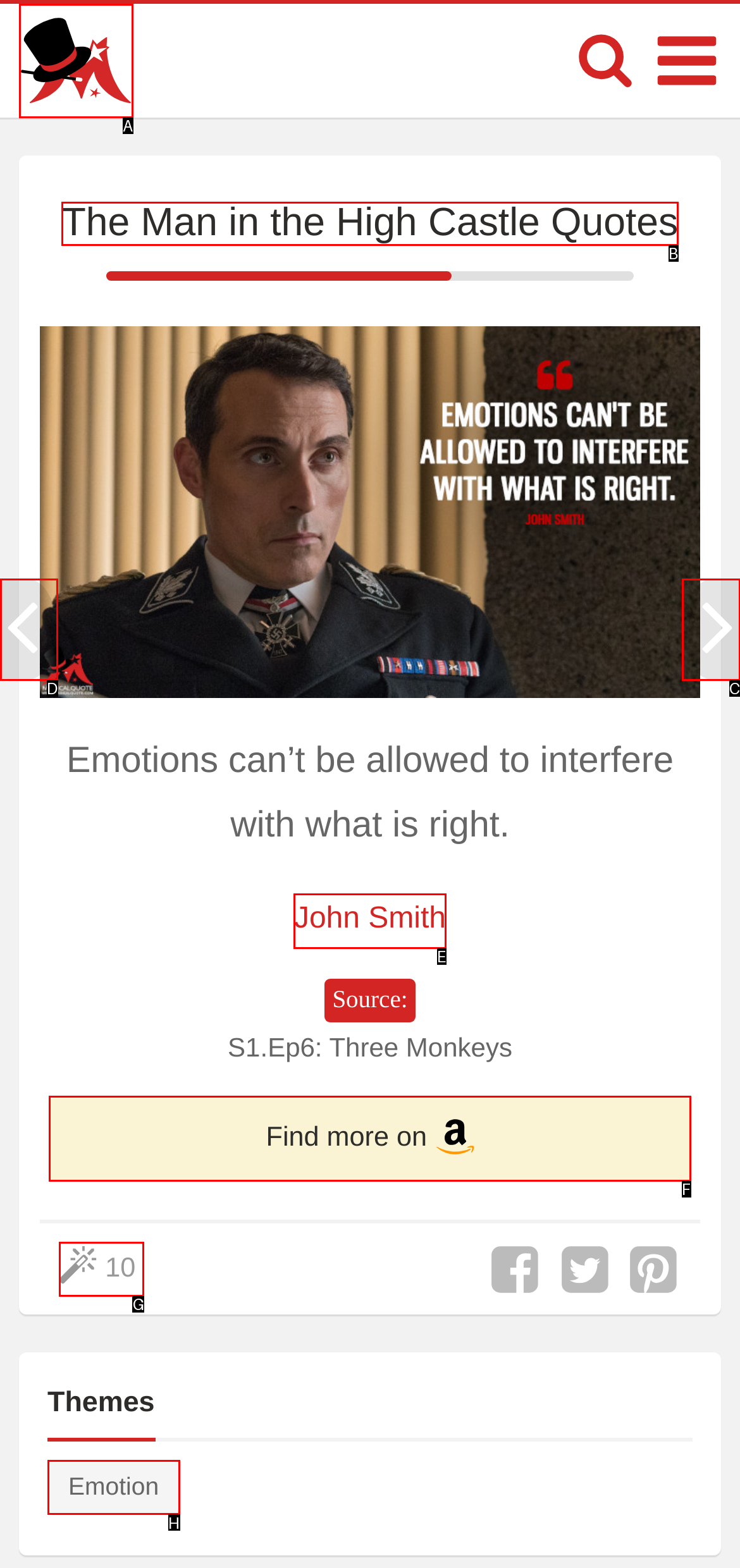Tell me which letter corresponds to the UI element that will allow you to View the next quote. Answer with the letter directly.

C